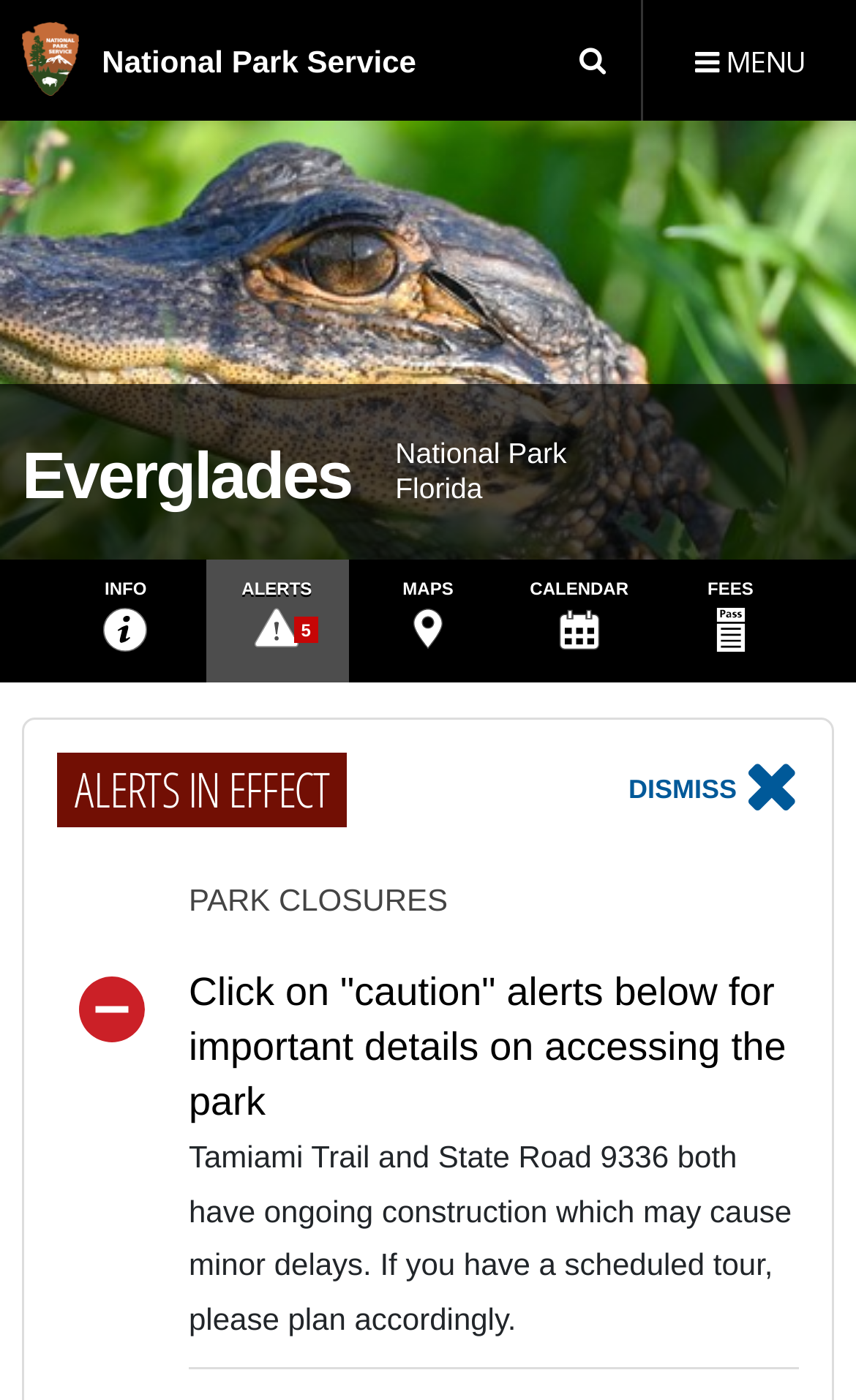Use a single word or phrase to respond to the question:
What is the current status of the park?

2 alert notifications